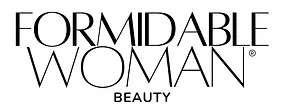Create an elaborate description of the image, covering every aspect.

The image features the logo of "Formidable Woman Beauty," prominently showcasing the brand's name in a stylish and contemporary font. The design emphasizes elegance and confidence, reflecting the brand's commitment to empowering women through beauty products. The striking use of uppercase letters in "FORMIDABLE WOMAN" suggests strength and resilience, while the addition of "BEAUTY" beneath in a slightly smaller size complements the overall aesthetic. This logo encapsulates the essence of the brand, which is likely focused on beauty solutions that inspire and uplift its users.